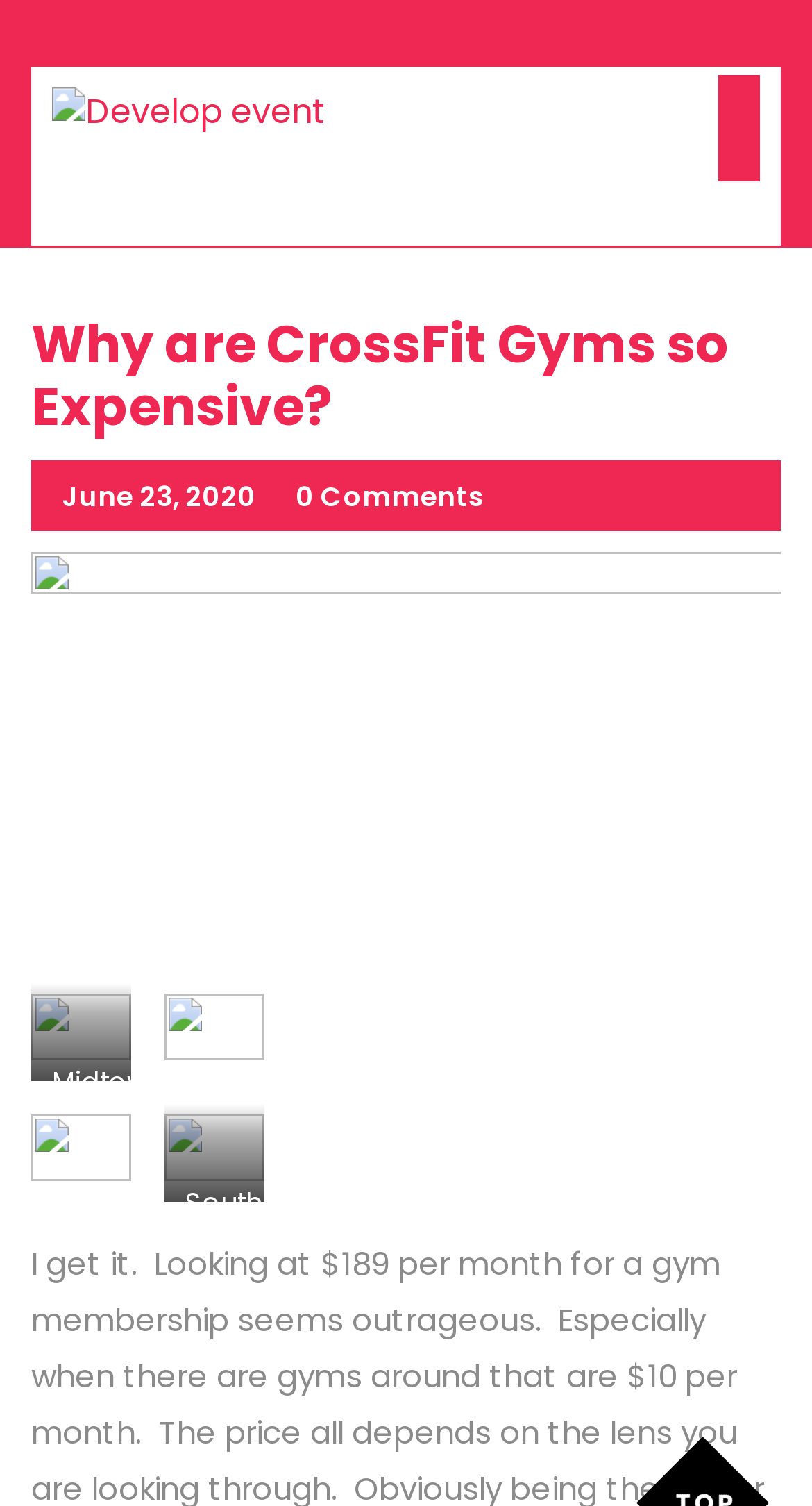Convey a detailed summary of the webpage, mentioning all key elements.

The webpage appears to be an article discussing the topic "Why are CrossFit Gyms so Expensive?" with a focus on the event "Develop event". At the top left of the page, there is a link and an image, both labeled "Develop event". 

To the right of the top section, there is a tab labeled "Open Menu". When opened, it reveals the main content of the page. The title of the article, "Why are CrossFit Gyms so Expensive?", is displayed prominently in a heading. Below the title, there is a date "June 23, 2020" and a comment count "0 Comments". 

The main content of the article is accompanied by several figures, which are arranged in a row. The first figure has a caption "Midtown Reno", and the third figure has a caption "South Reno". The figures are positioned in the middle section of the page, taking up most of the width.